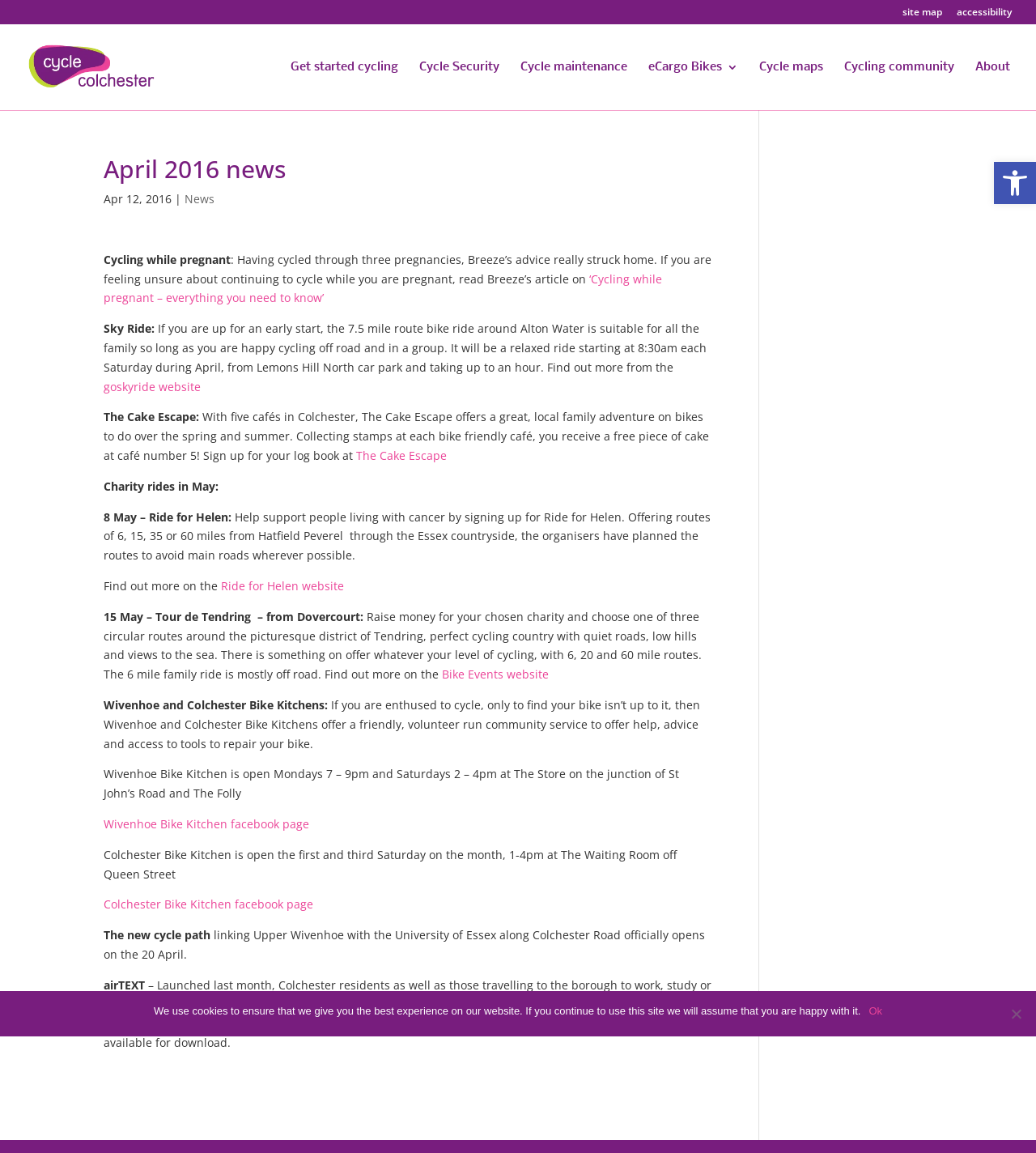Please provide a brief answer to the question using only one word or phrase: 
What is the date of the Ride for Helen charity event?

8 May